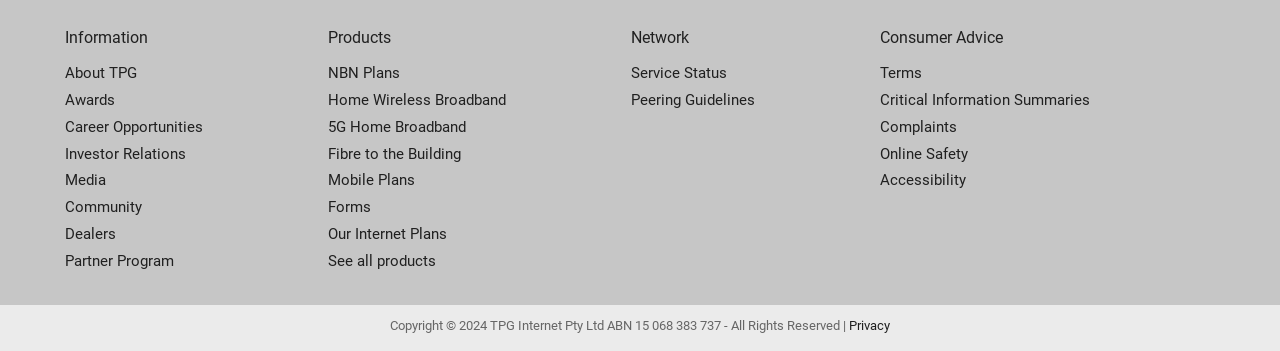Can you provide the bounding box coordinates for the element that should be clicked to implement the instruction: "Access privacy policy"?

[0.663, 0.905, 0.695, 0.947]